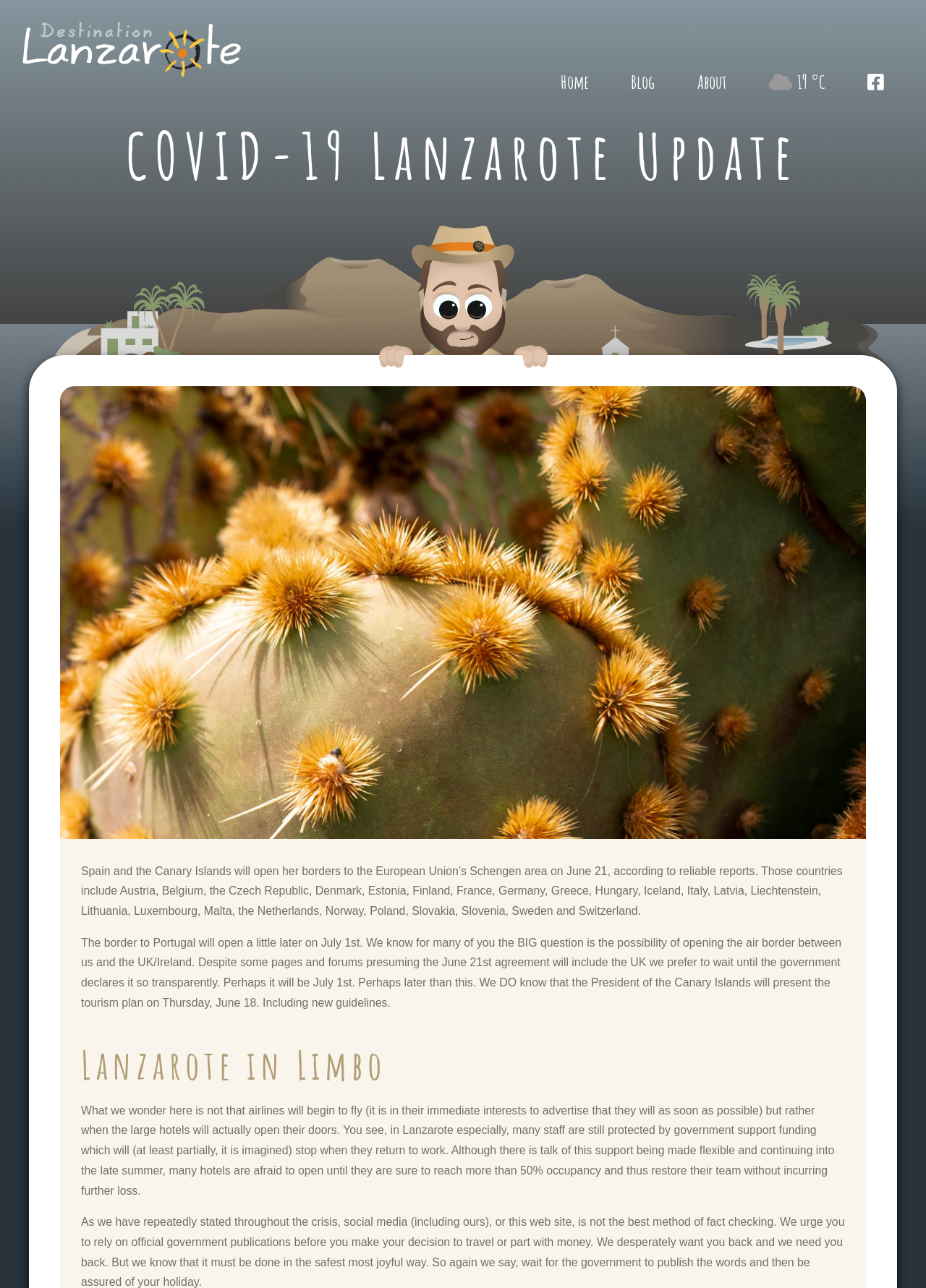Please find and report the primary heading text from the webpage.

COVID-19 Lanzarote Update